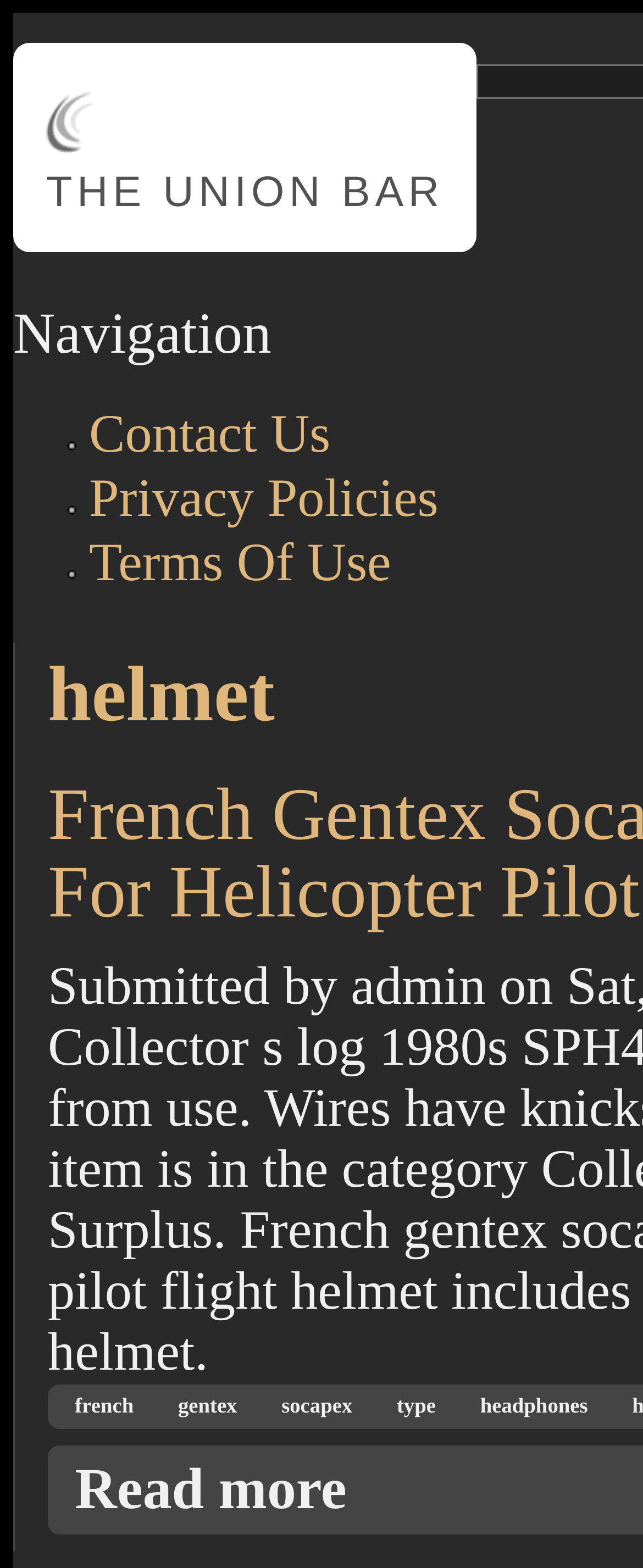Give a one-word or one-phrase response to the question:
What is the topic of the article or post?

Helicopter pilot flight helmet